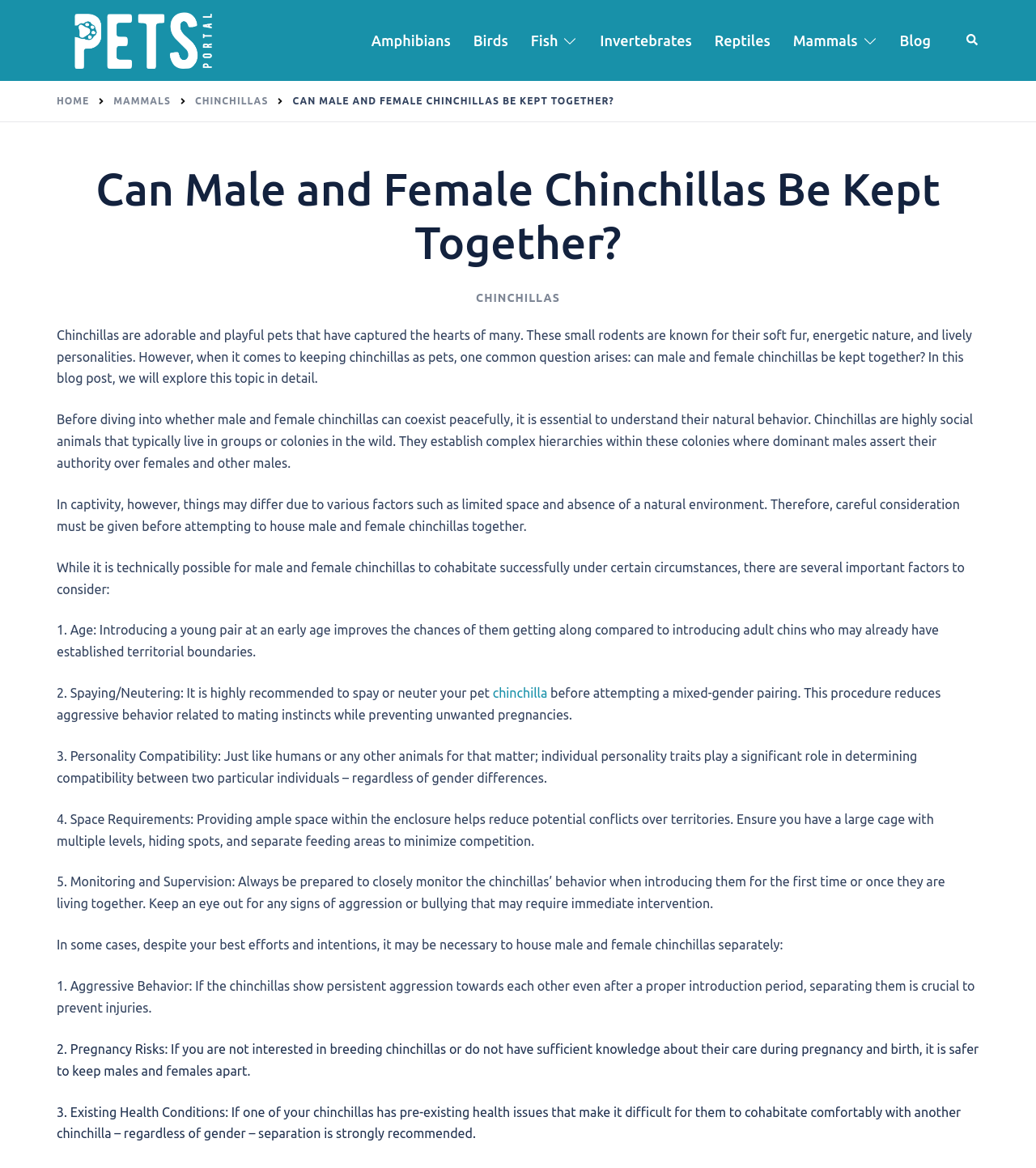Locate the bounding box coordinates of the clickable element to fulfill the following instruction: "Click on the 'CHINCHILLAS' link". Provide the coordinates as four float numbers between 0 and 1 in the format [left, top, right, bottom].

[0.188, 0.082, 0.259, 0.091]